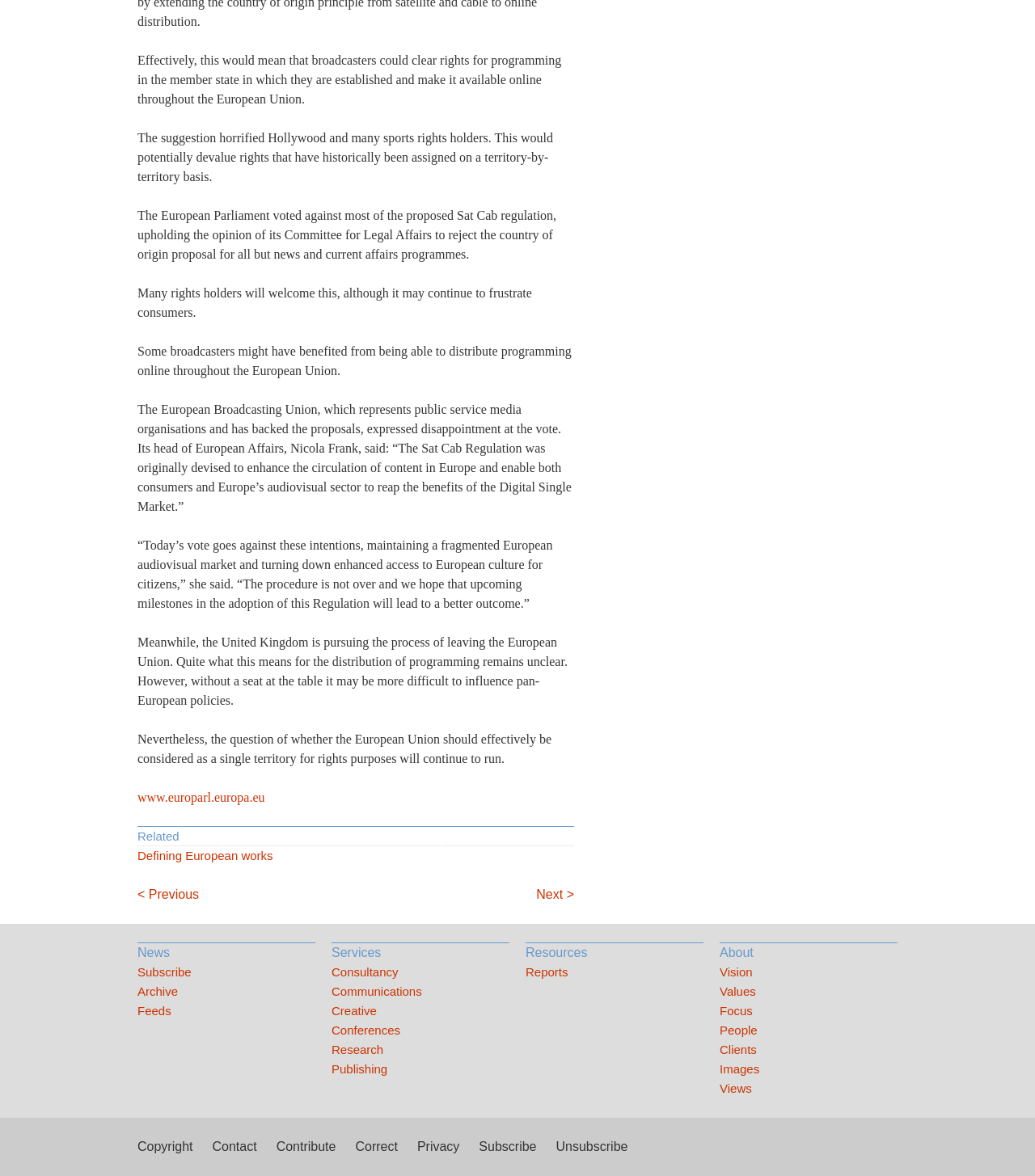Show the bounding box coordinates for the HTML element described as: "< Previous".

[0.133, 0.753, 0.192, 0.769]